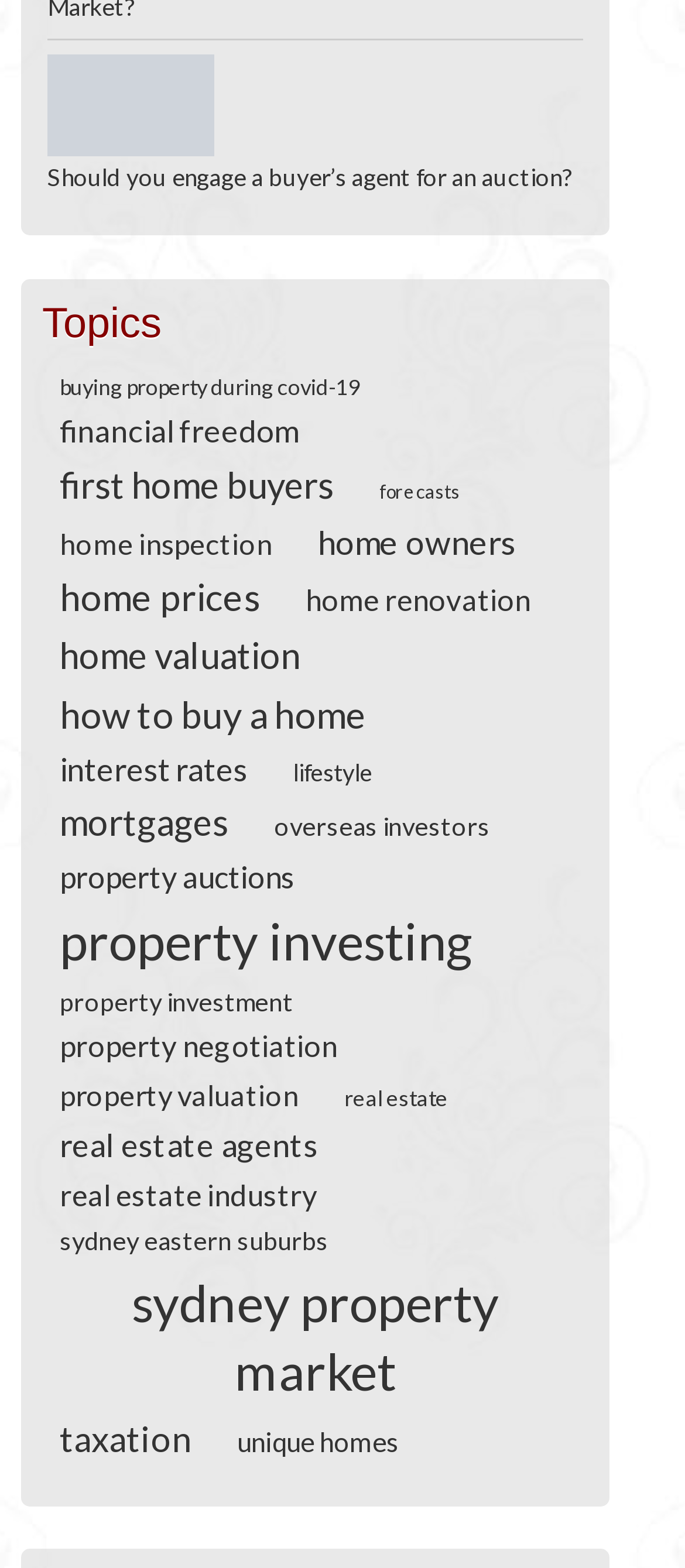Show me the bounding box coordinates of the clickable region to achieve the task as per the instruction: "Click on 'Should you engage a buyer’s agent for an auction?' link".

[0.069, 0.035, 0.351, 0.104]